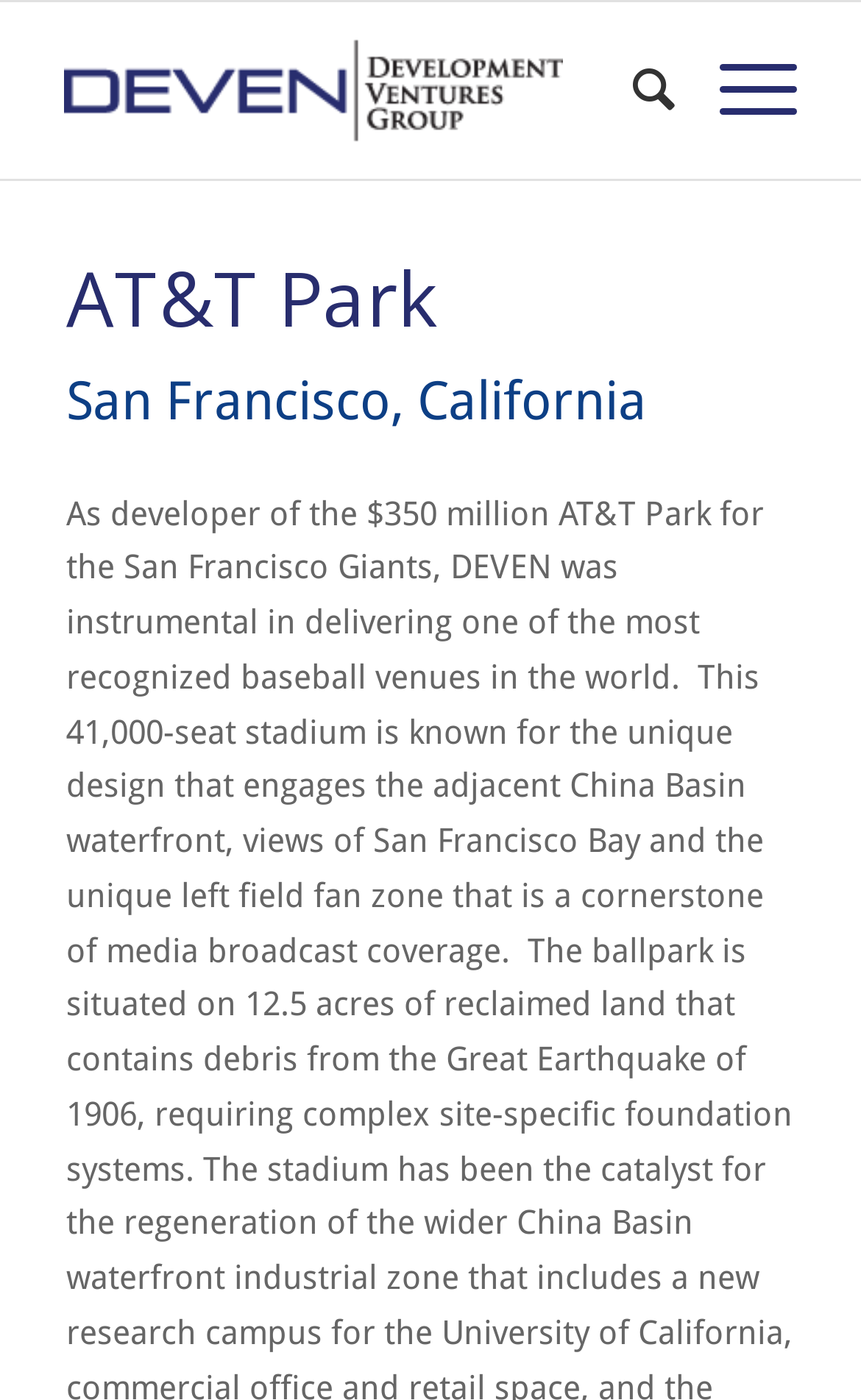Predict the bounding box coordinates for the UI element described as: "Search". The coordinates should be four float numbers between 0 and 1, presented as [left, top, right, bottom].

[0.684, 0.002, 0.784, 0.128]